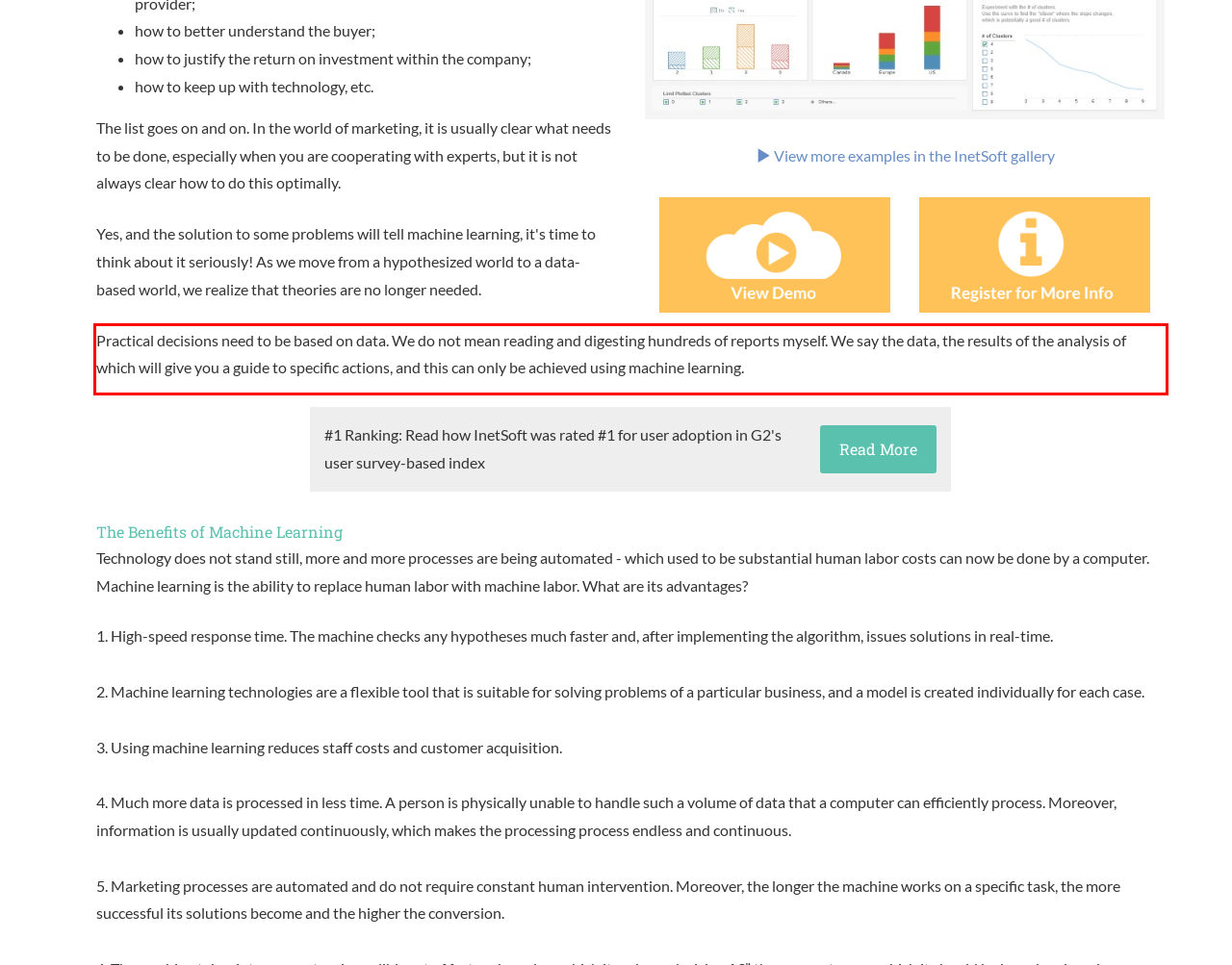Using the provided screenshot, read and generate the text content within the red-bordered area.

Practical decisions need to be based on data. We do not mean reading and digesting hundreds of reports myself. We say the data, the results of the analysis of which will give you a guide to specific actions, and this can only be achieved using machine learning.